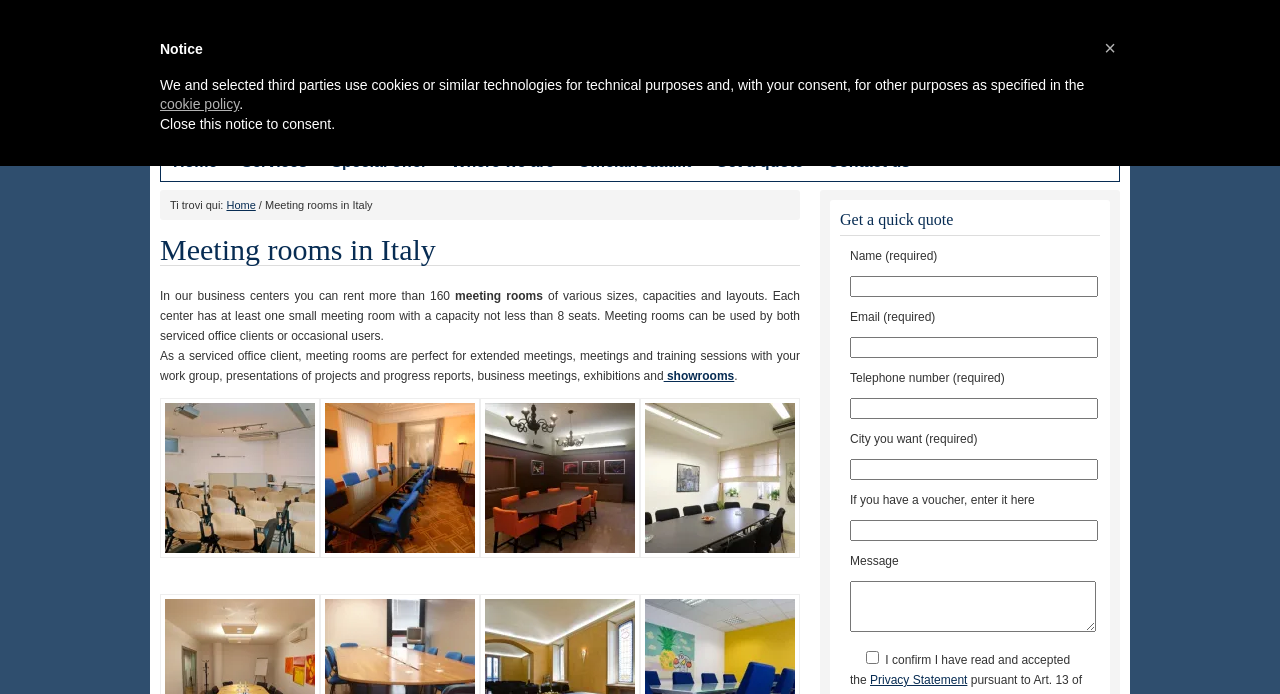Identify the first-level heading on the webpage and generate its text content.

Meeting rooms in Italy